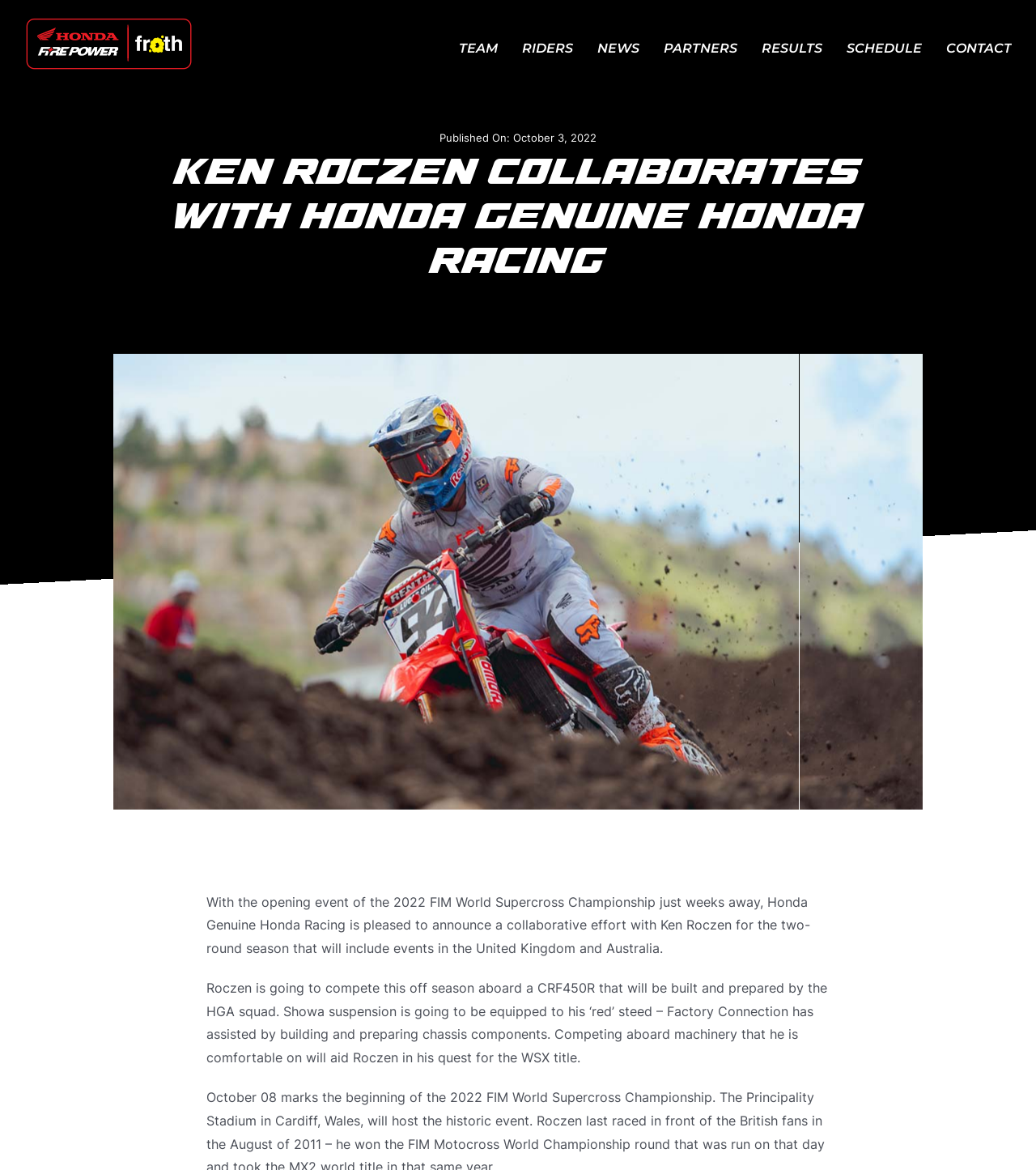Please find and report the bounding box coordinates of the element to click in order to perform the following action: "Read NEWS". The coordinates should be expressed as four float numbers between 0 and 1, in the format [left, top, right, bottom].

[0.577, 0.007, 0.617, 0.076]